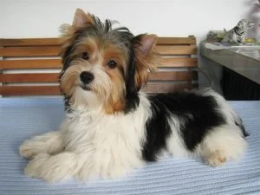Respond concisely with one word or phrase to the following query:
What is the color of the blanket?

Soft blue